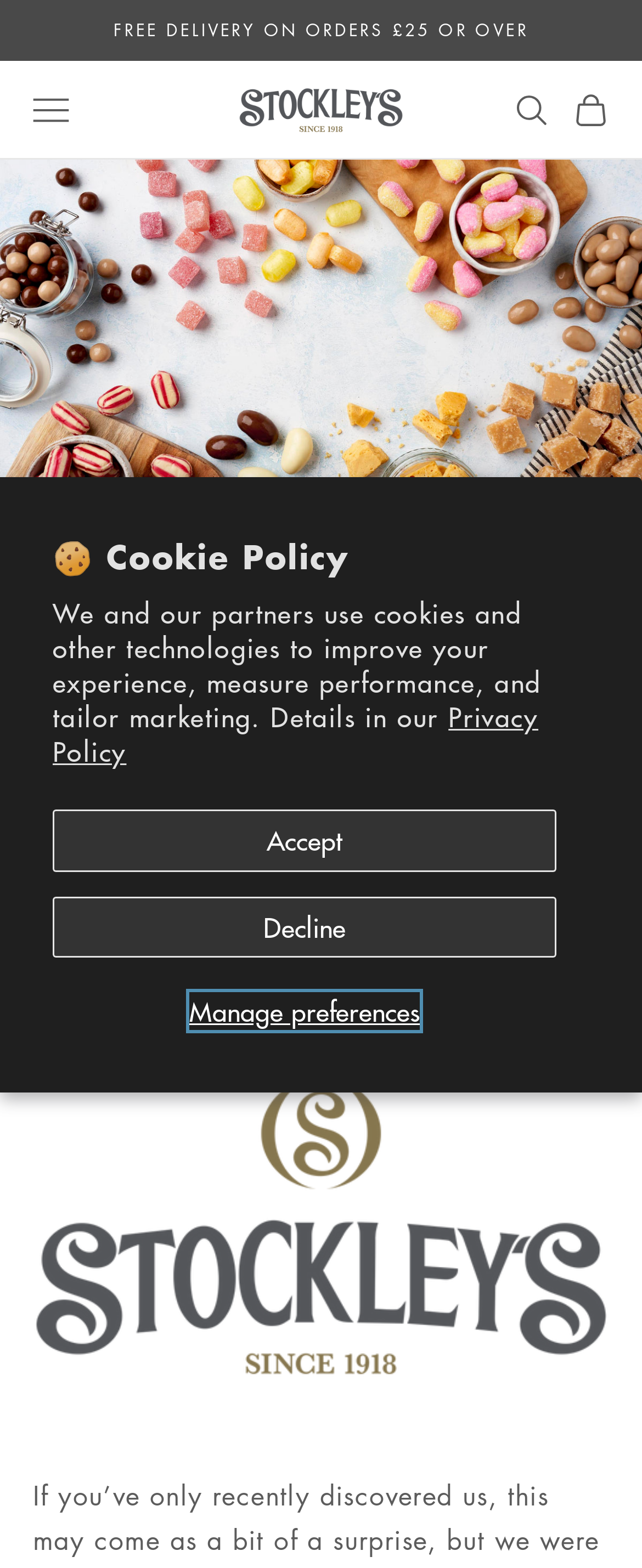Please find the bounding box coordinates for the clickable element needed to perform this instruction: "View cart".

[0.892, 0.058, 0.949, 0.081]